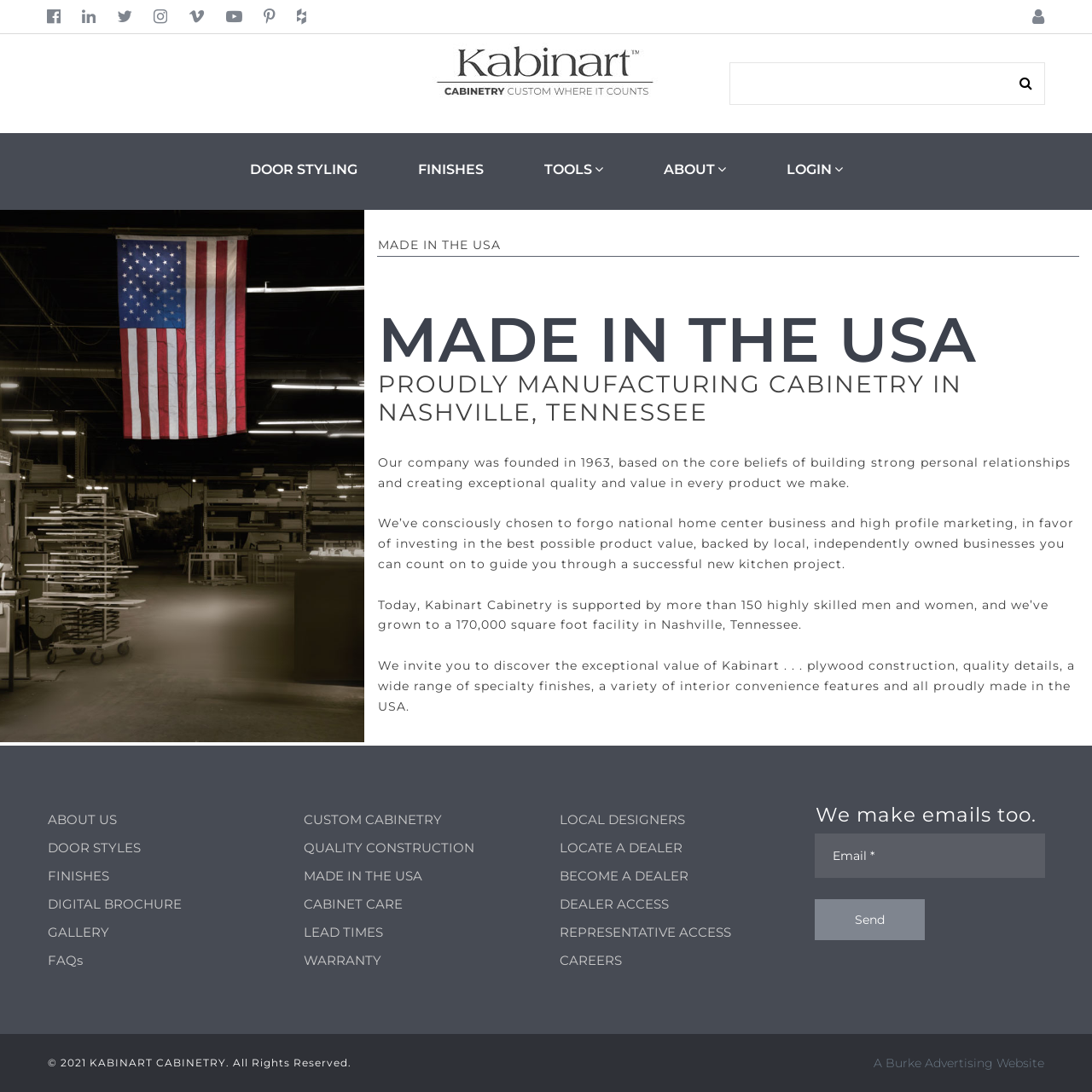Use a single word or phrase to answer the question: 
What is the text of the static text element above the textbox?

We make emails too.